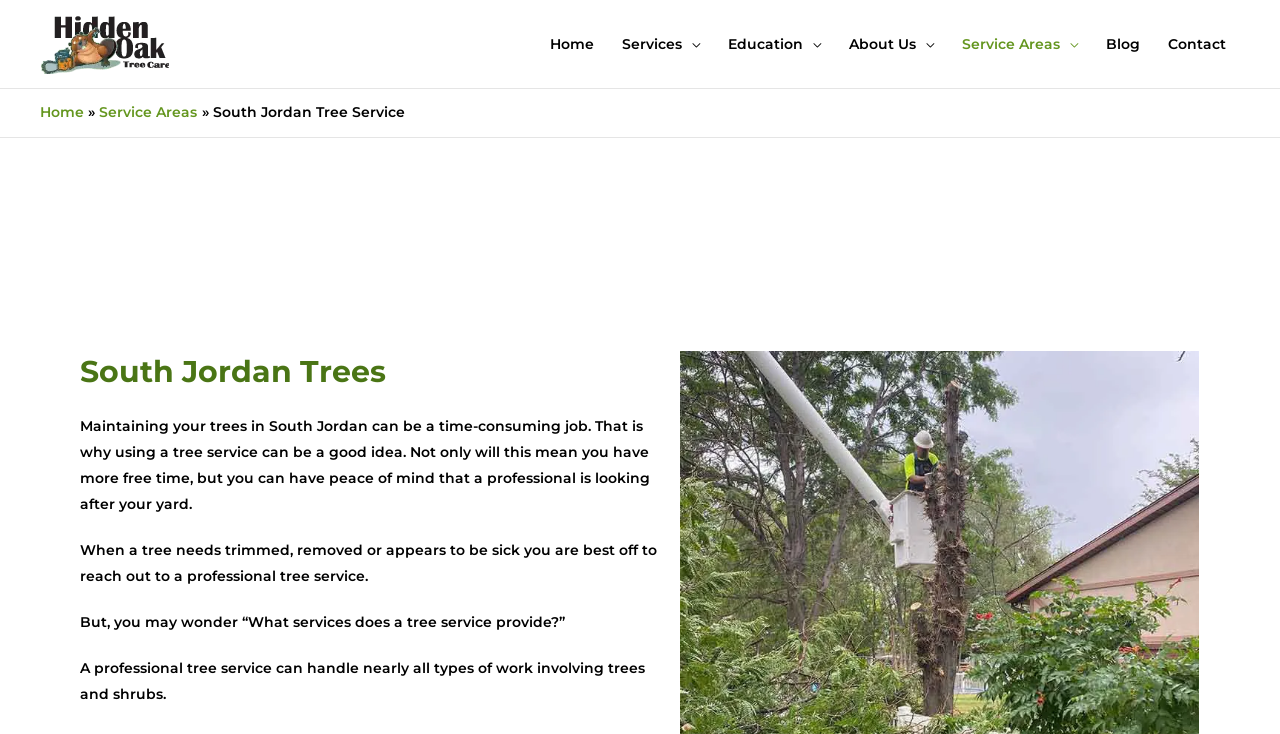Determine the bounding box coordinates of the clickable element necessary to fulfill the instruction: "Click the logo". Provide the coordinates as four float numbers within the 0 to 1 range, i.e., [left, top, right, bottom].

[0.031, 0.019, 0.132, 0.101]